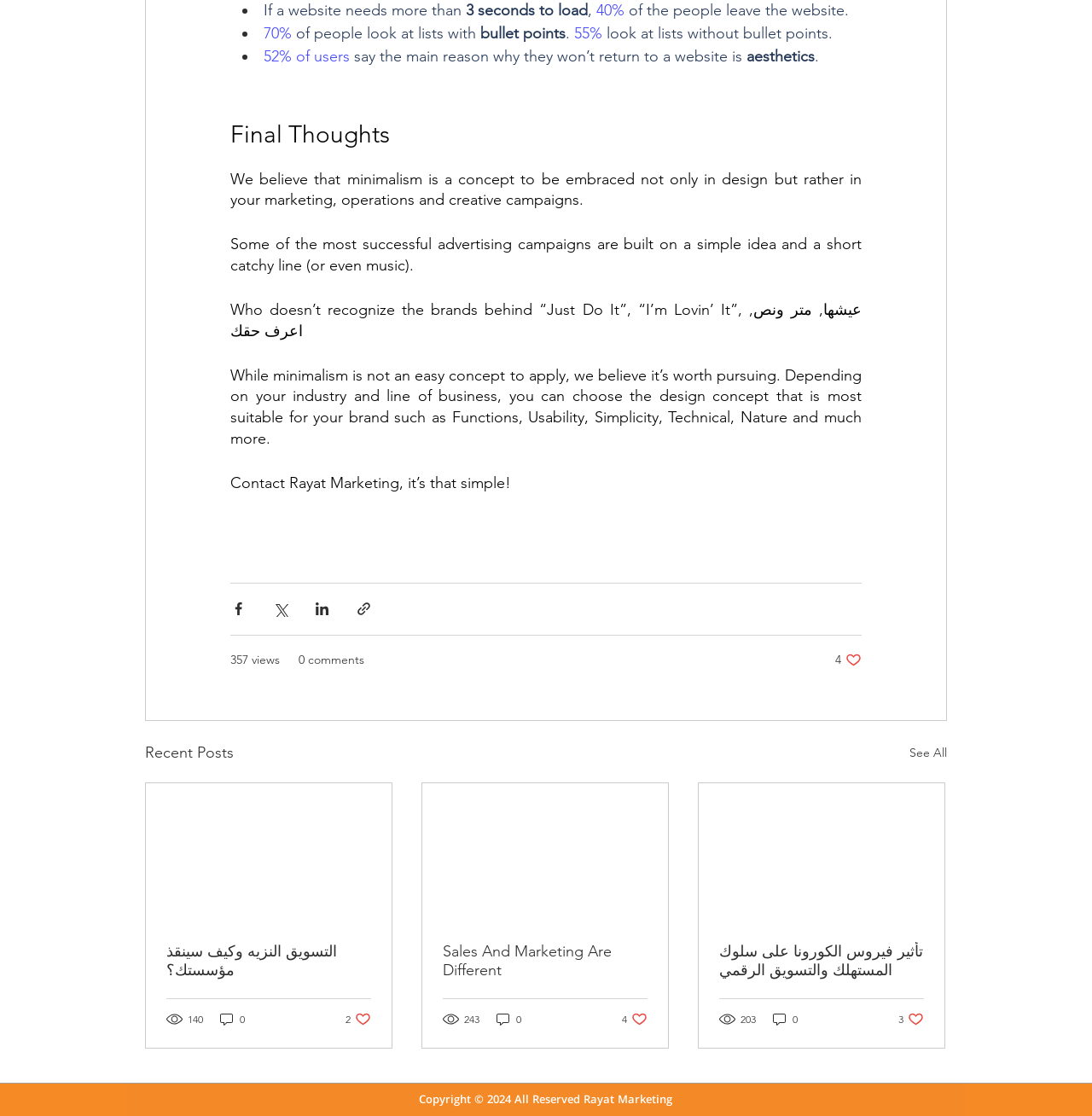Please determine the bounding box coordinates of the element to click on in order to accomplish the following task: "Read the article about Sales And Marketing Are Different". Ensure the coordinates are four float numbers ranging from 0 to 1, i.e., [left, top, right, bottom].

[0.387, 0.702, 0.612, 0.825]